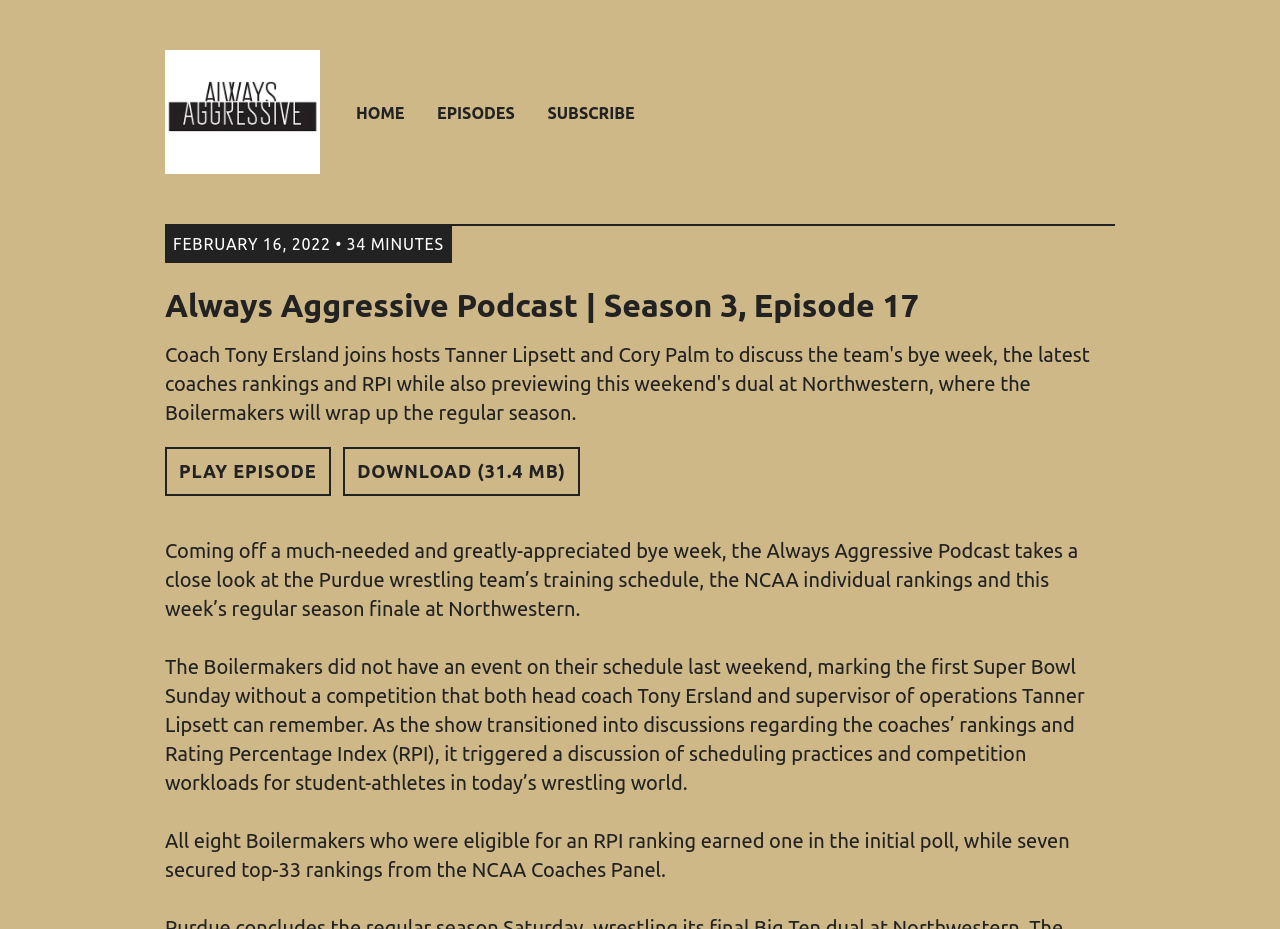What is the name of the head coach of the Purdue wrestling team?
Based on the image, give a one-word or short phrase answer.

Tony Ersland